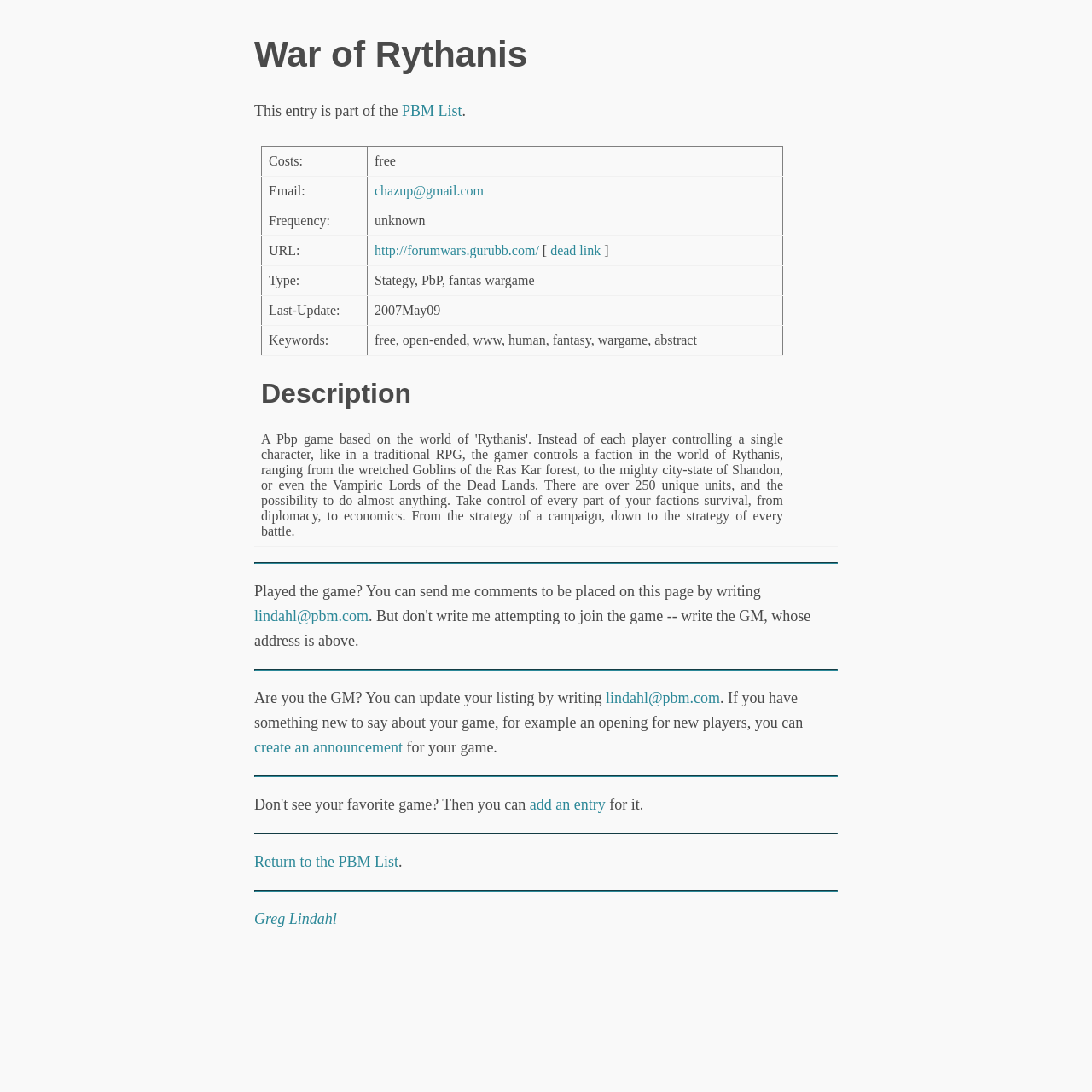Summarize the webpage comprehensively, mentioning all visible components.

The webpage is about a game called "War of Rythanis". At the top, there is a heading with the game's title, followed by a brief description of the game as part of the PBM List. Below this, there is a table that provides more detailed information about the game, including its description, costs, email, frequency, URL, type, last update, and keywords.

The game description is a lengthy text that explains the gameplay, where players control a faction in the world of Rythanis, with over 250 unique units and the possibility to do almost anything. The description is divided into several sections, with headings and grid cells that organize the information.

Below the game description, there are several links and text sections that provide additional information and options. There is a separator line, followed by a text that invites players to send comments about the game. Next to this text, there is a link to an email address where comments can be sent.

Another separator line divides the page, followed by a text that addresses the game's GM, providing an option to update the listing by writing to the same email address. There is also a link to create an announcement for the game.

The page continues with more separator lines, followed by links to add an entry for the game and to return to the PBM List. Finally, there is a link to the website's owner, Greg Lindahl, at the bottom of the page.